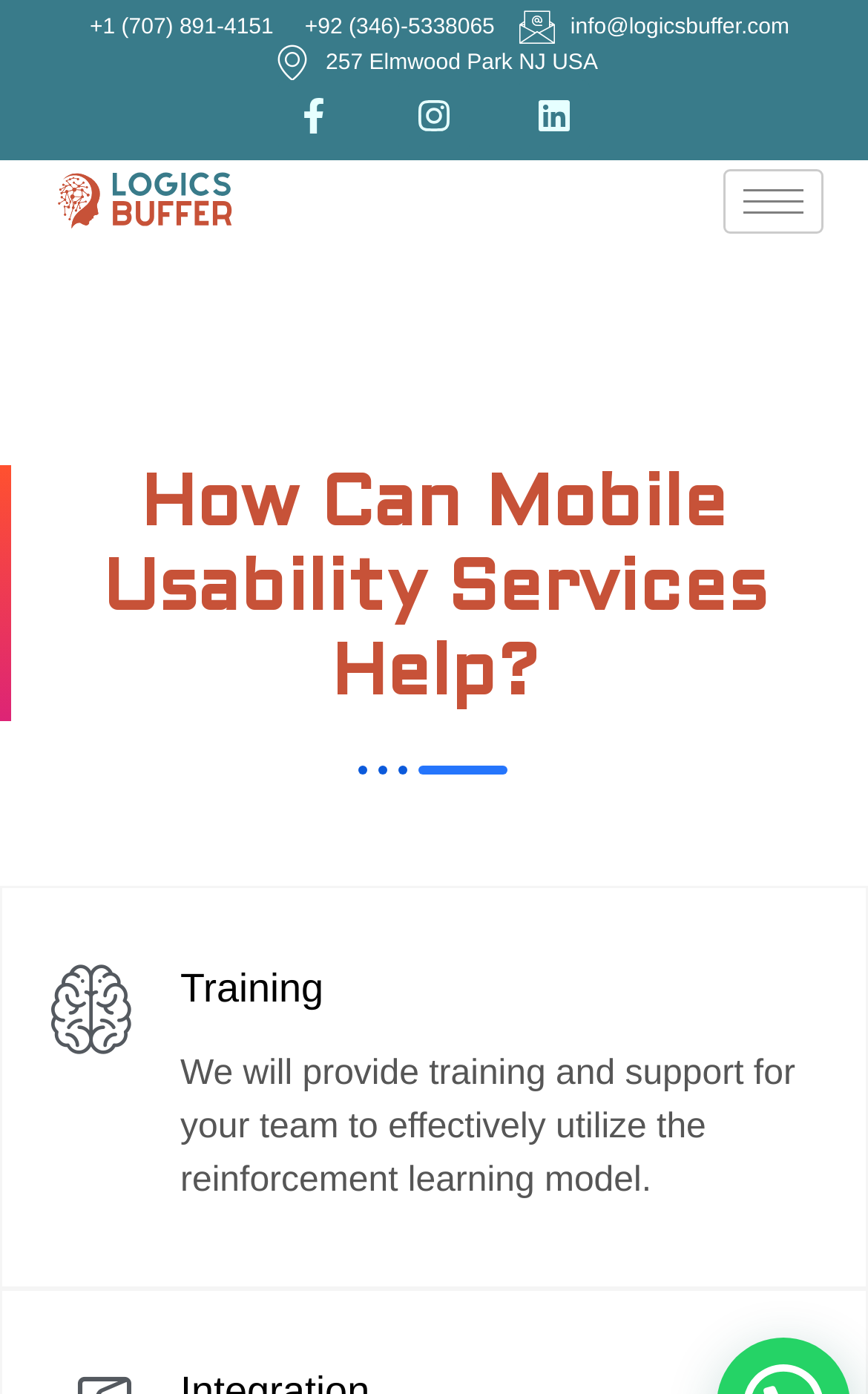Construct a comprehensive description capturing every detail on the webpage.

The webpage appears to be a company's website, specifically focused on Reinforcement as a Service (RaaS). At the top, there is a section with the company's contact information, including phone numbers and an email address. This section also features the company's address, located in Elmwood Park, NJ, USA.

Below the contact information, there are three social media links, namely Facebook, Instagram, and LinkedIn, each accompanied by its respective icon. These links are positioned horizontally, with Facebook on the left, Instagram in the middle, and LinkedIn on the right.

To the left of the social media links, there is a link with no text, which may be a logo or an image. On the right side, there is a hamburger icon button, which likely serves as a navigation menu.

The main content of the webpage is divided into two sections. The first section has a heading that asks, "How Can Mobile Usability Services Help?" This section spans the entire width of the page.

The second section is focused on training and support for utilizing reinforcement learning models. This section has a heading titled "Training" and provides a brief description of the training and support services offered. There is also a figure or image accompanying this section, which takes up most of the width of the page.

Overall, the webpage appears to be a company's website, providing information about their services, contact details, and social media presence, with a focus on Reinforcement as a Service (RaaS) and mobile usability services.